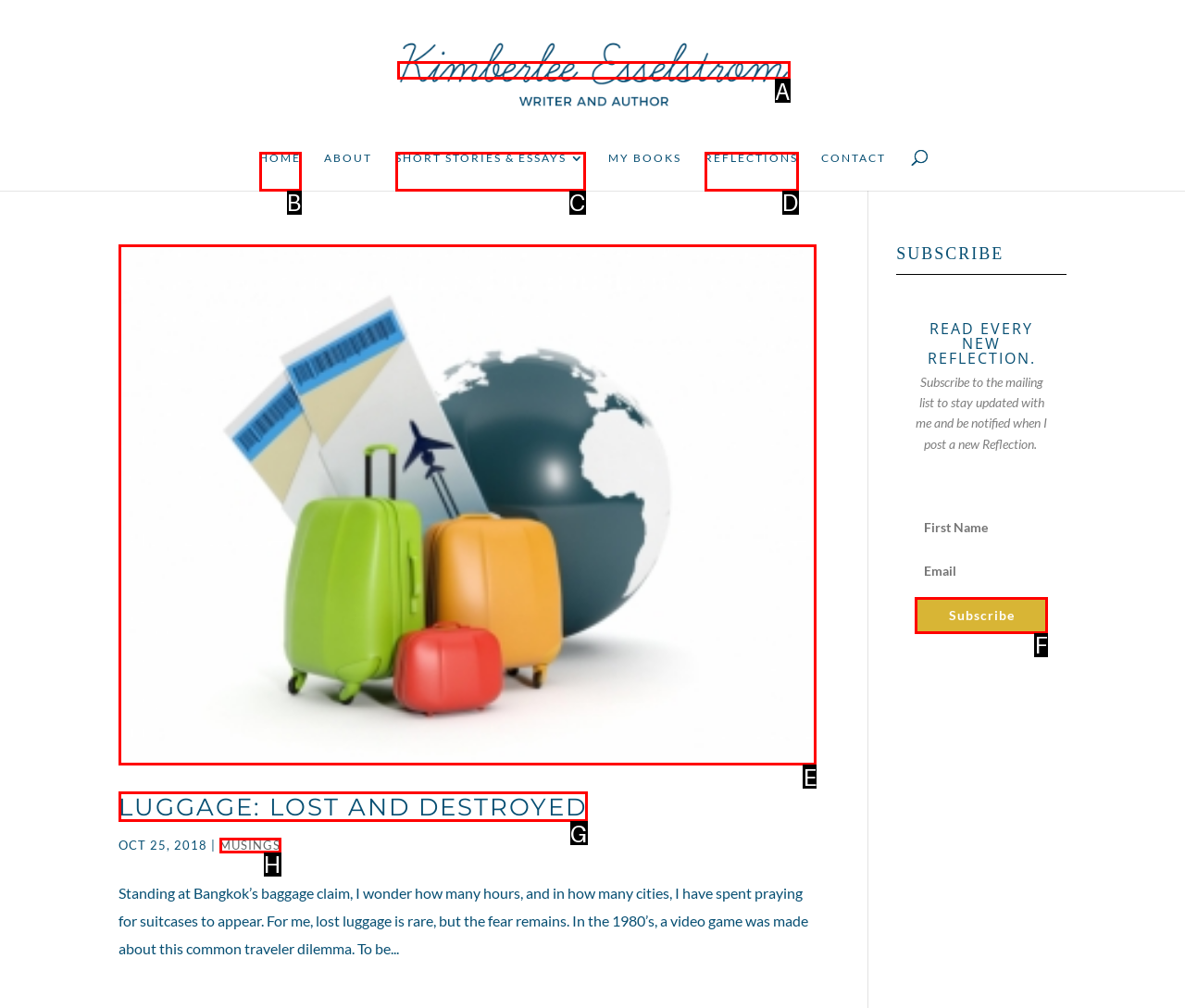Determine which HTML element best fits the description: parent_node: LUGGAGE: LOST AND DESTROYED
Answer directly with the letter of the matching option from the available choices.

E